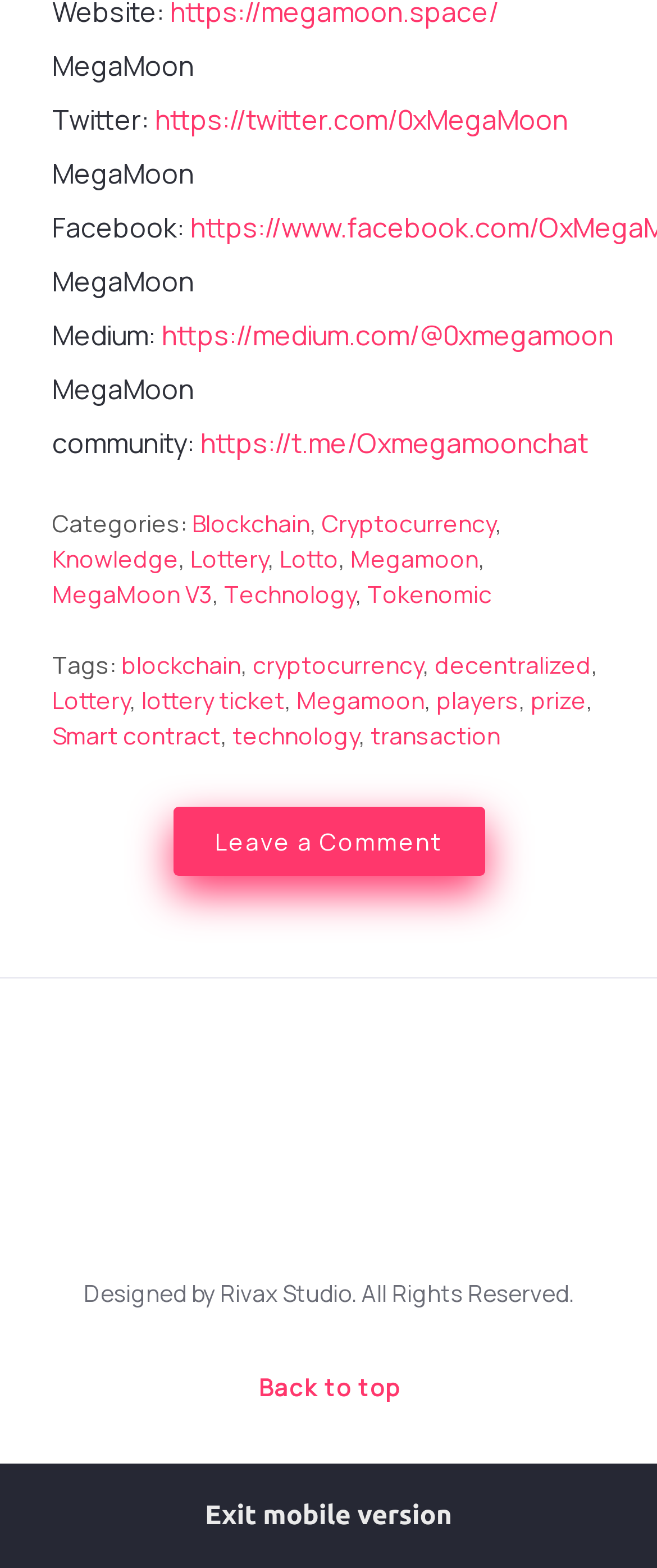Provide your answer in a single word or phrase: 
What is the purpose of the 'Leave a Comment' link?

To leave a comment